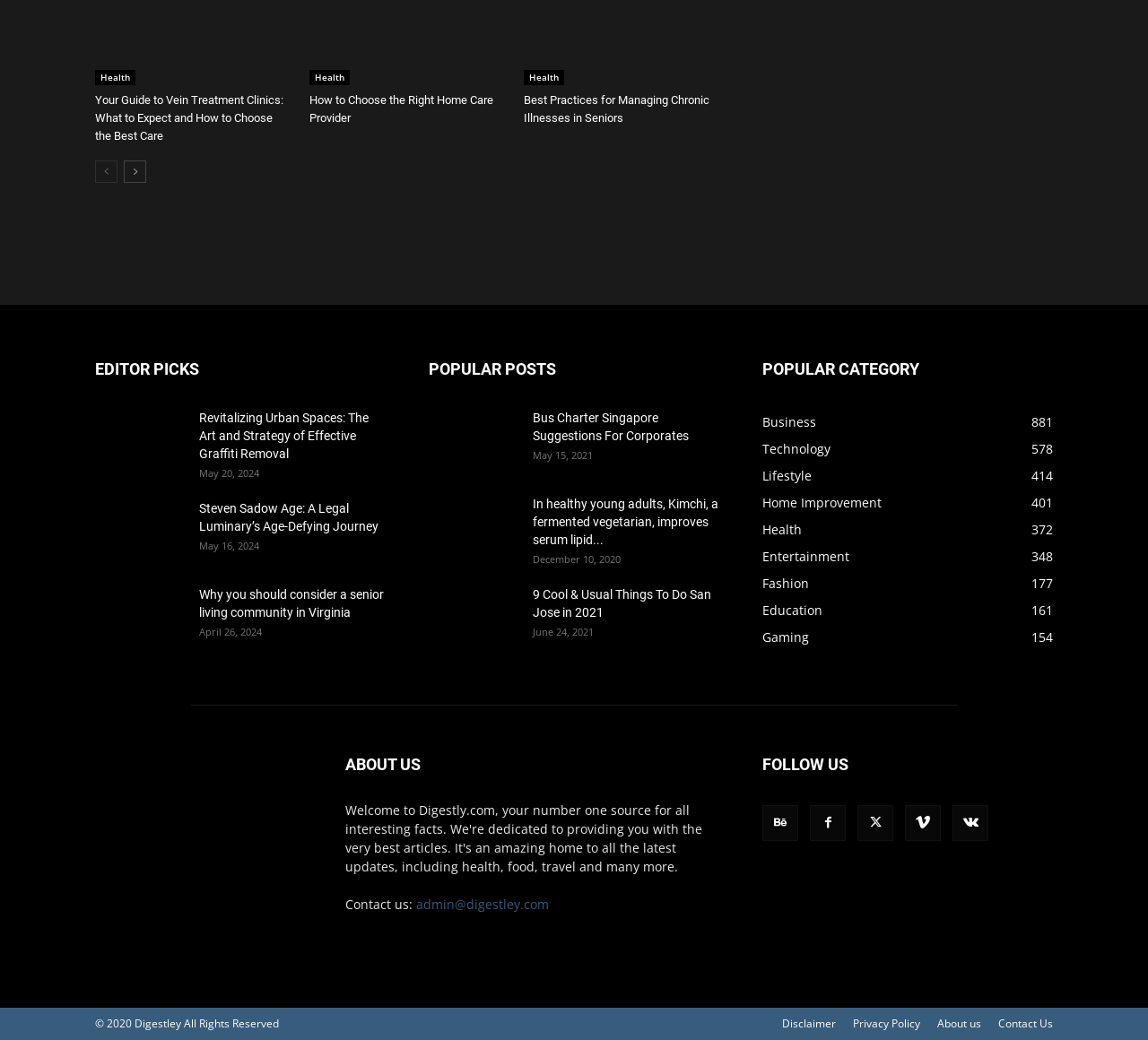What is the date of the article 'In healthy young adults, Kimchi, a fermented vegetarian, improves serum lipid…'?
Offer a detailed and full explanation in response to the question.

I found this by looking at the 'POPULAR POSTS' section, where the article 'In healthy young adults, Kimchi, a fermented vegetarian, improves serum lipid…' is listed with a date of December 10, 2020.